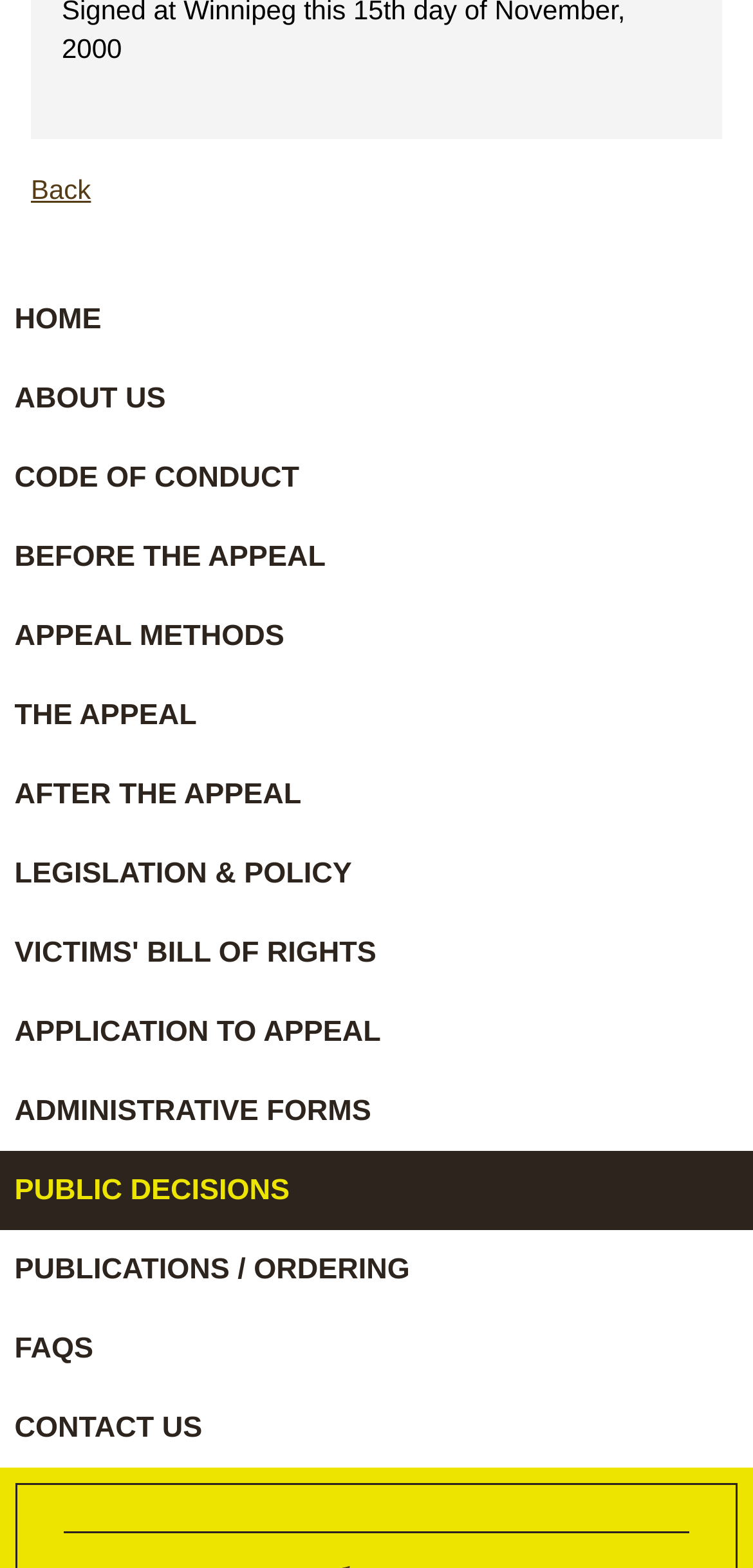Respond with a single word or phrase to the following question:
How many links are there on the webpage?

13